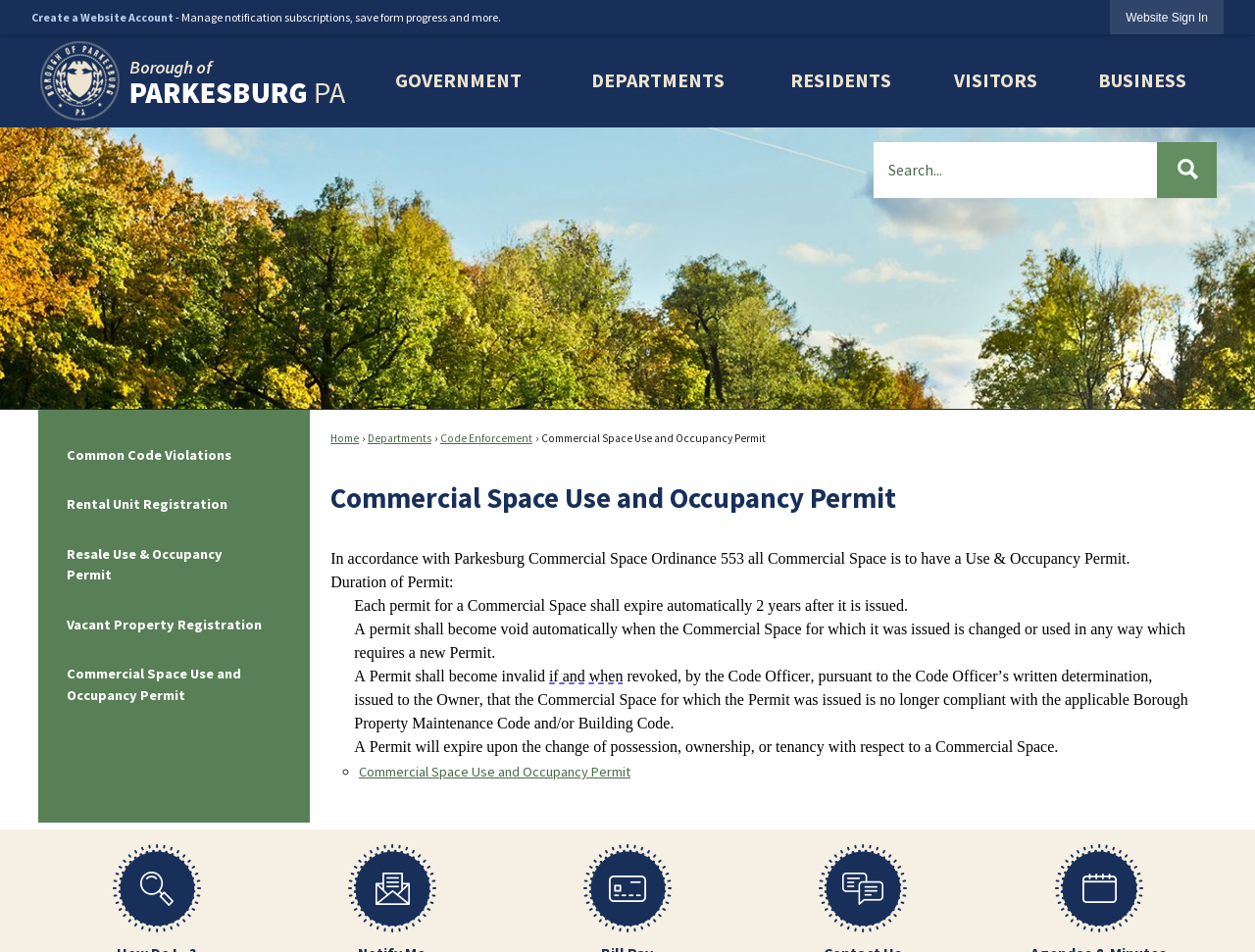Please identify the bounding box coordinates of the element on the webpage that should be clicked to follow this instruction: "Create a website account". The bounding box coordinates should be given as four float numbers between 0 and 1, formatted as [left, top, right, bottom].

[0.025, 0.01, 0.138, 0.026]